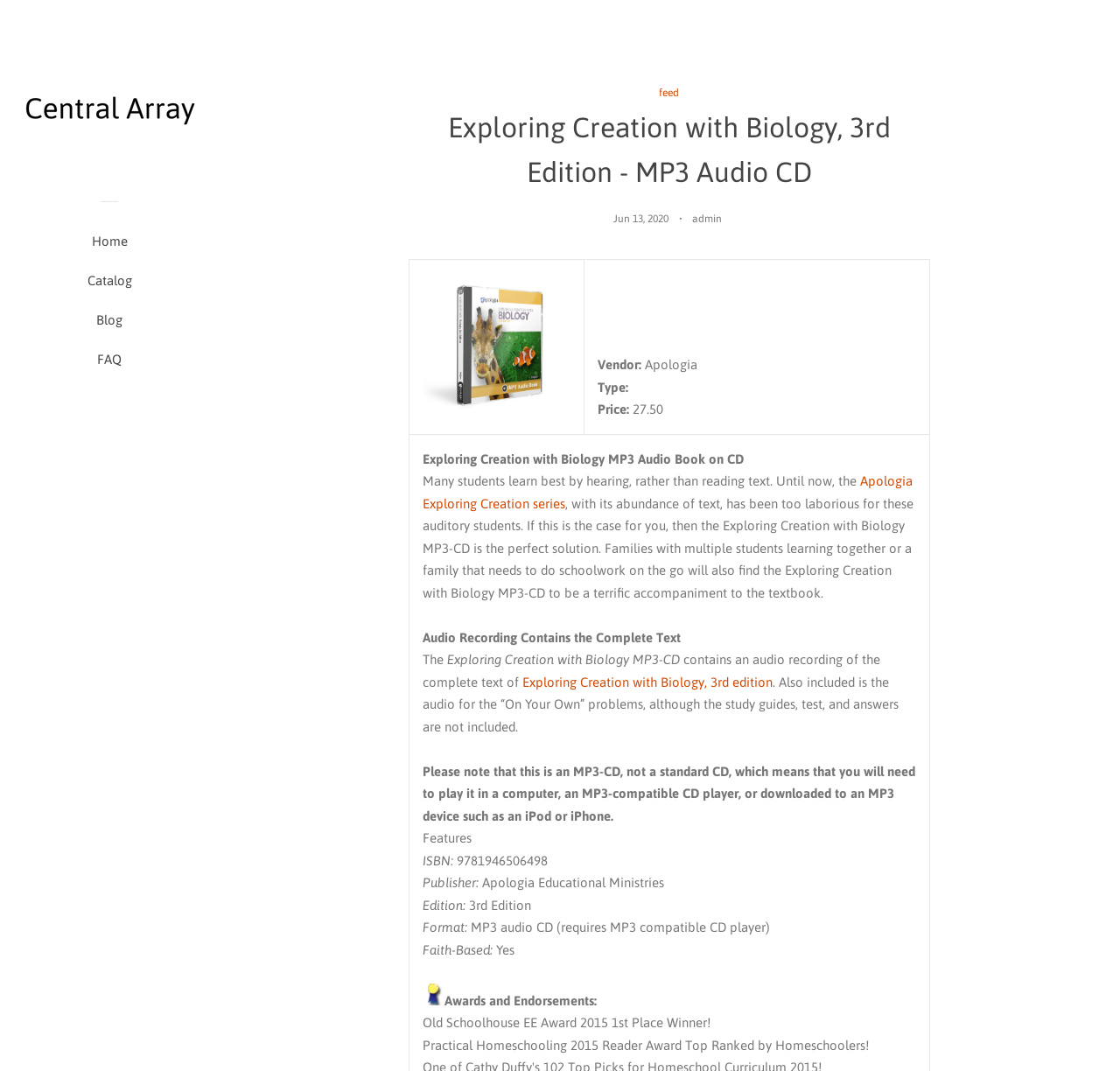What award did the product win in 2015?
Refer to the image and provide a one-word or short phrase answer.

Old Schoolhouse EE Award